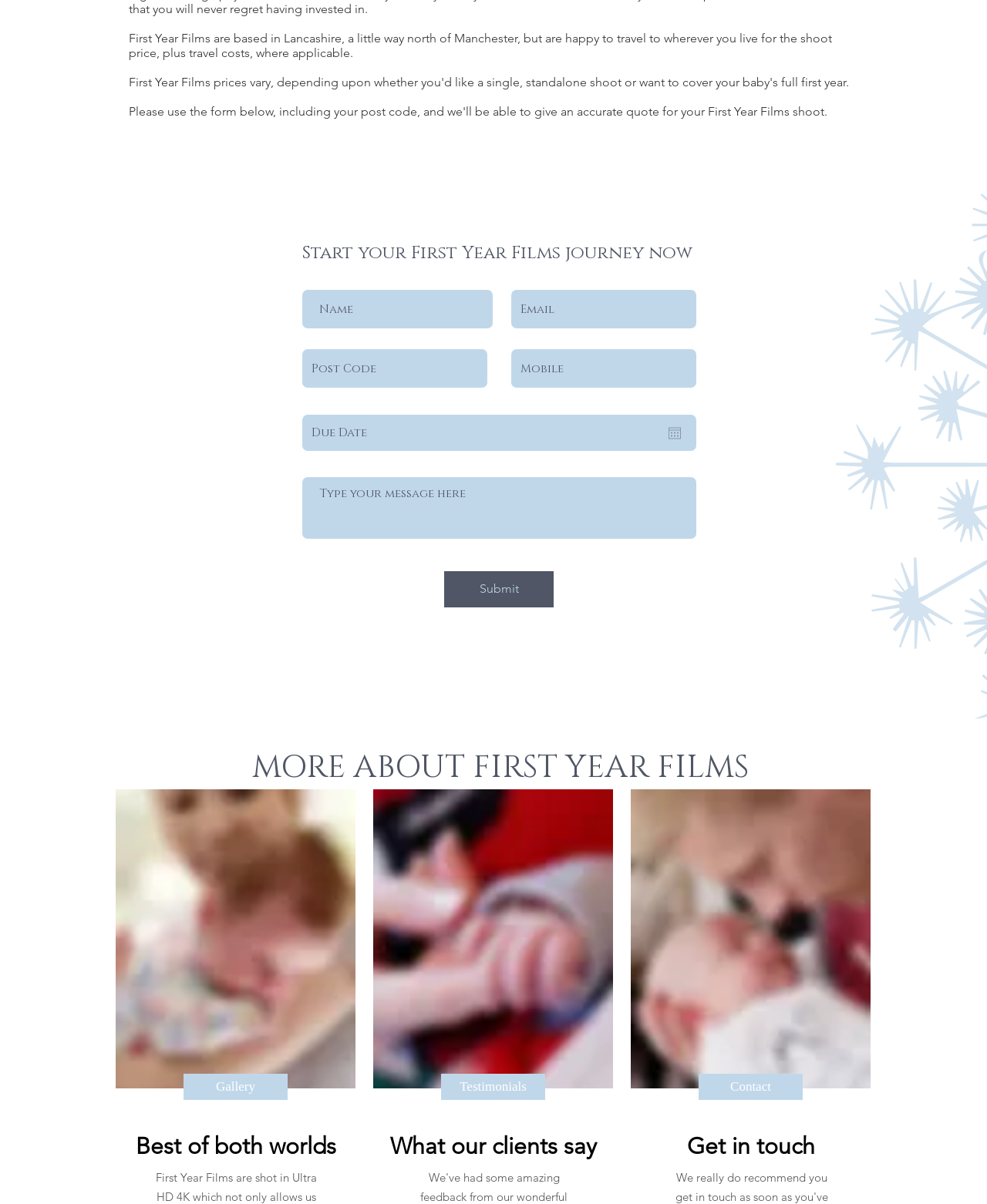Given the element description: "TurboMask", predict the bounding box coordinates of the UI element it refers to, using four float numbers between 0 and 1, i.e., [left, top, right, bottom].

None